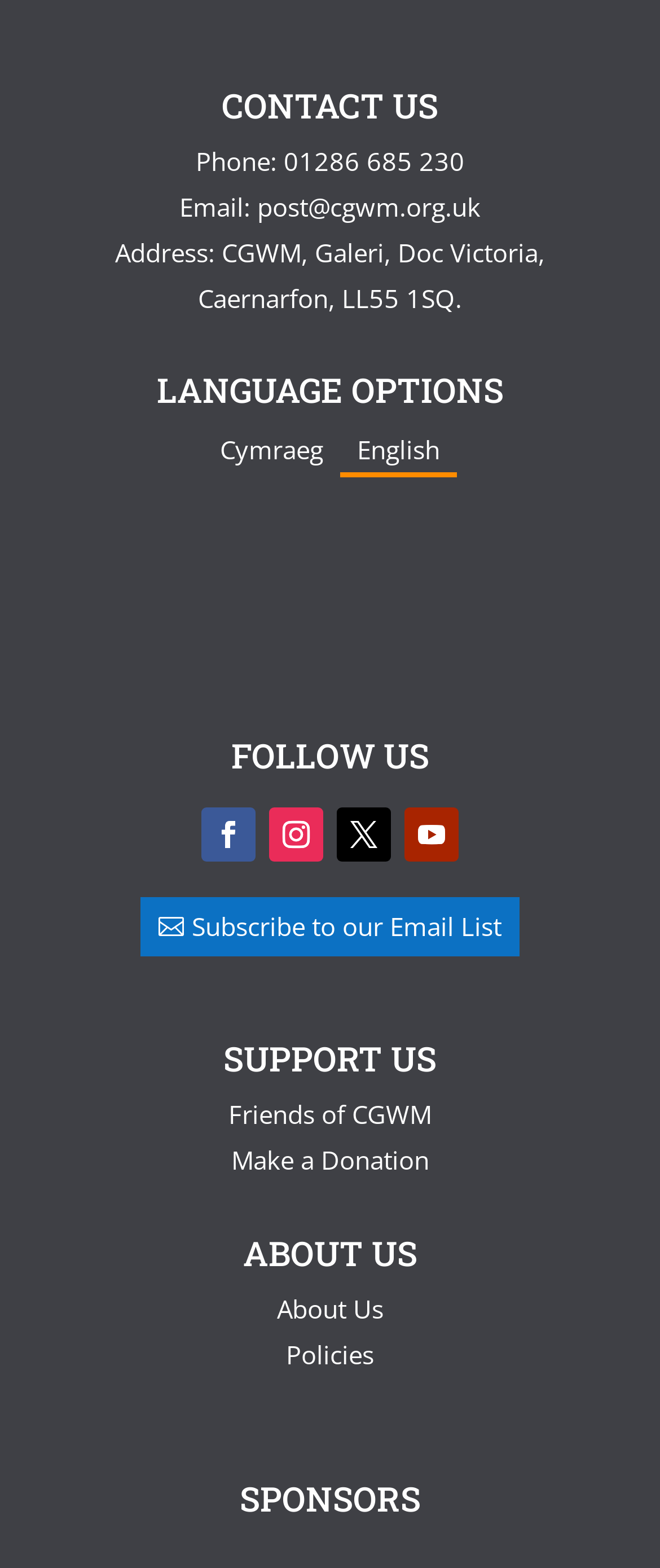Answer the question in one word or a short phrase:
What is the email address to contact CGWM?

post@cgwm.org.uk